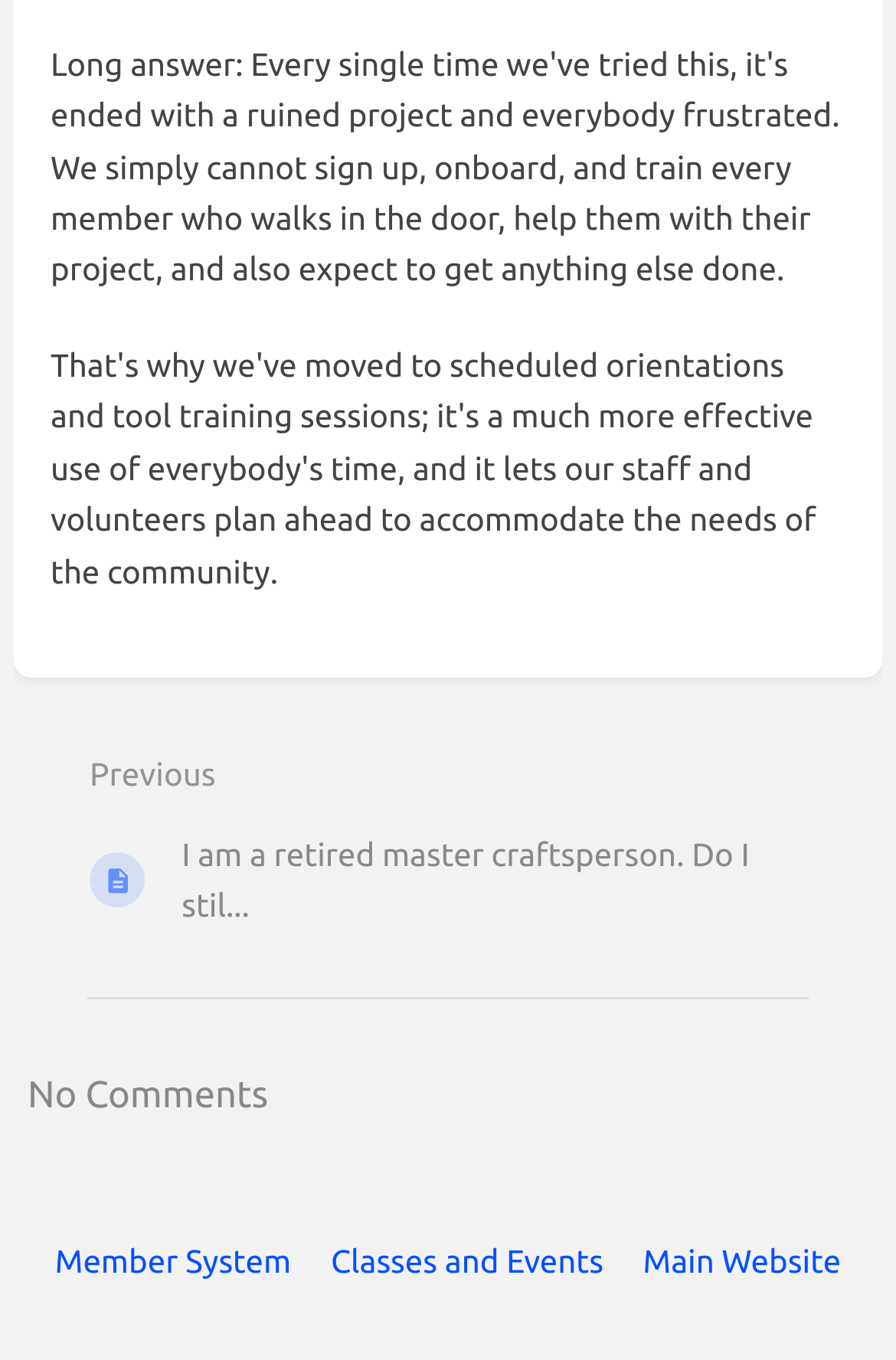Give a one-word or short-phrase answer to the following question: 
What is the text of the heading in the 'Comments' region?

No Comments